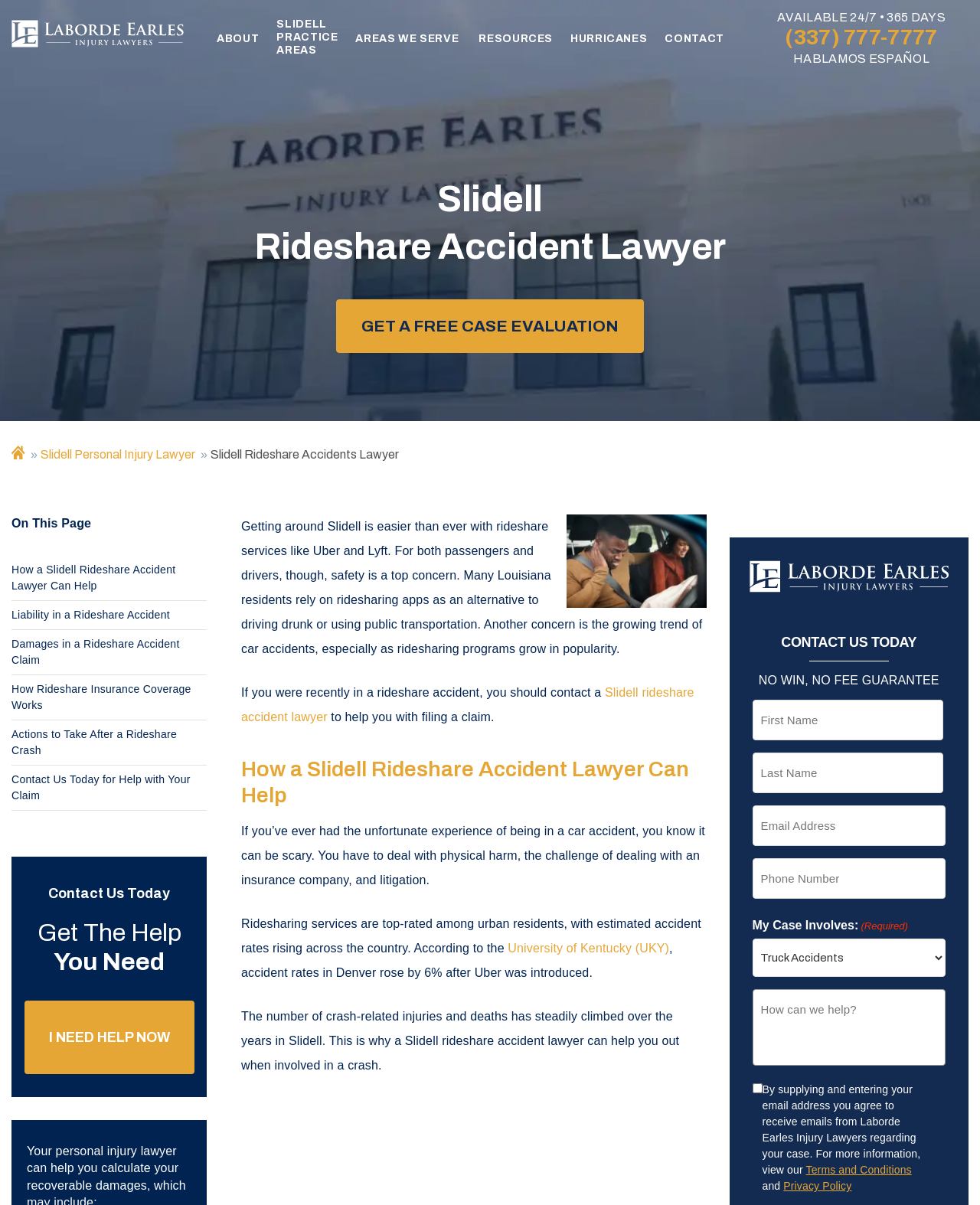Extract the bounding box coordinates of the UI element described: "Liability in a Rideshare Accident". Provide the coordinates in the format [left, top, right, bottom] with values ranging from 0 to 1.

[0.012, 0.499, 0.211, 0.523]